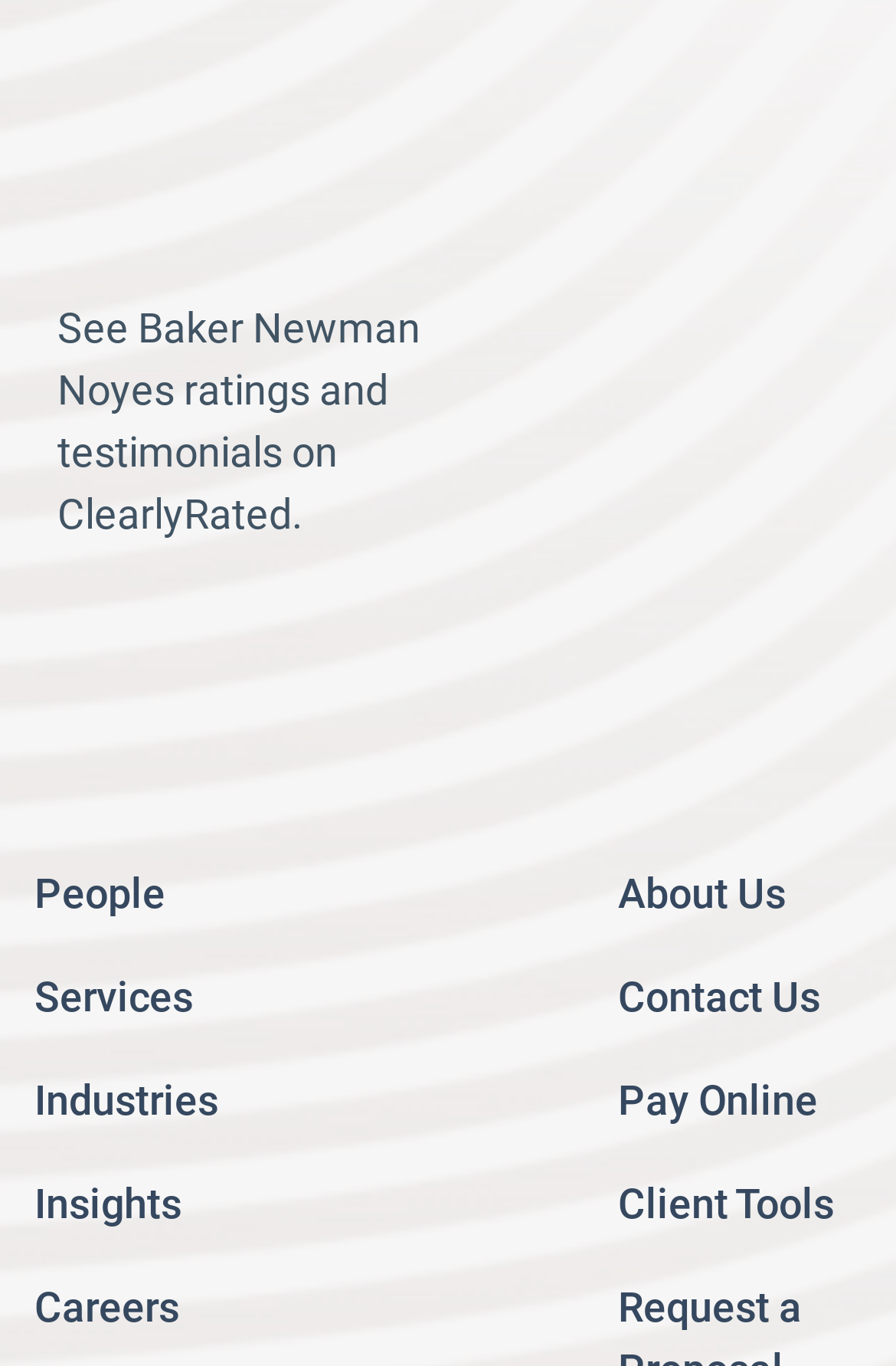Identify the bounding box coordinates of the HTML element based on this description: "Contact Us".

[0.69, 0.713, 0.915, 0.748]